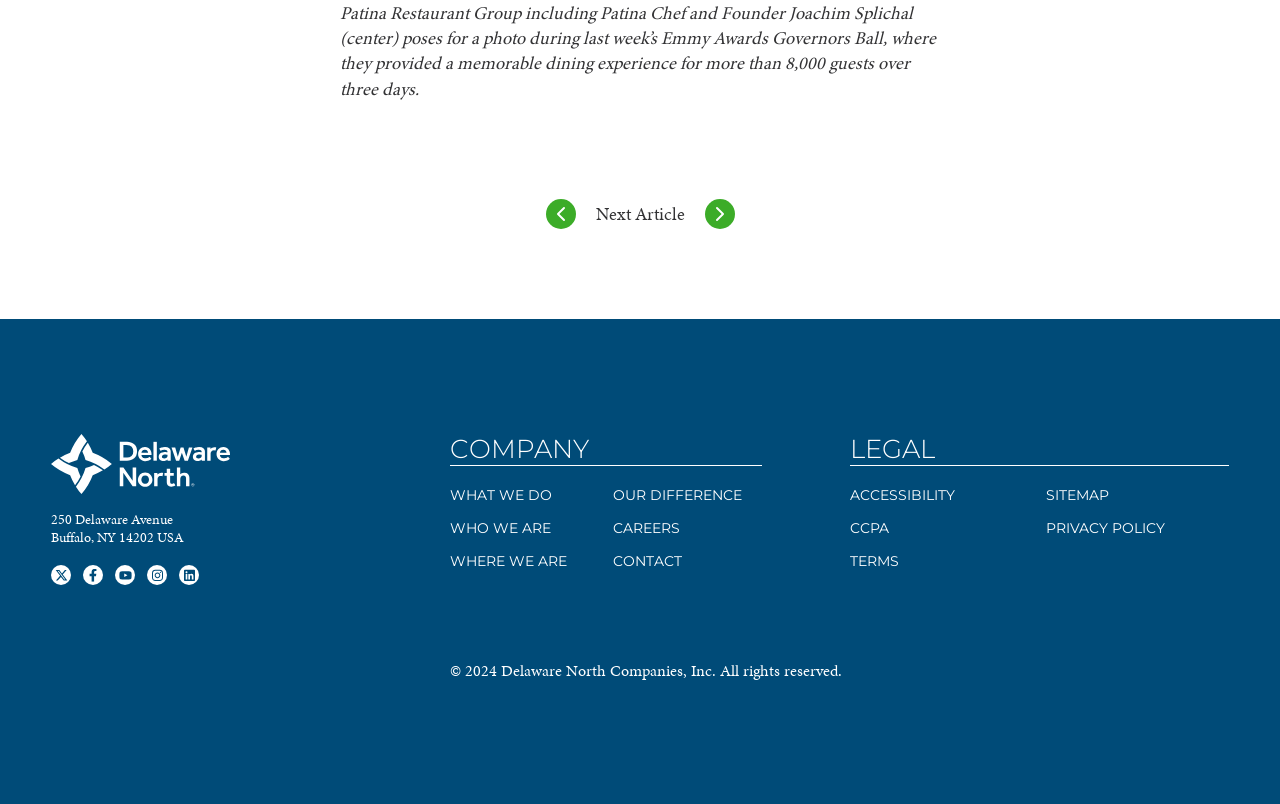Please give the bounding box coordinates of the area that should be clicked to fulfill the following instruction: "Learn about what the company does". The coordinates should be in the format of four float numbers from 0 to 1, i.e., [left, top, right, bottom].

[0.352, 0.604, 0.432, 0.63]